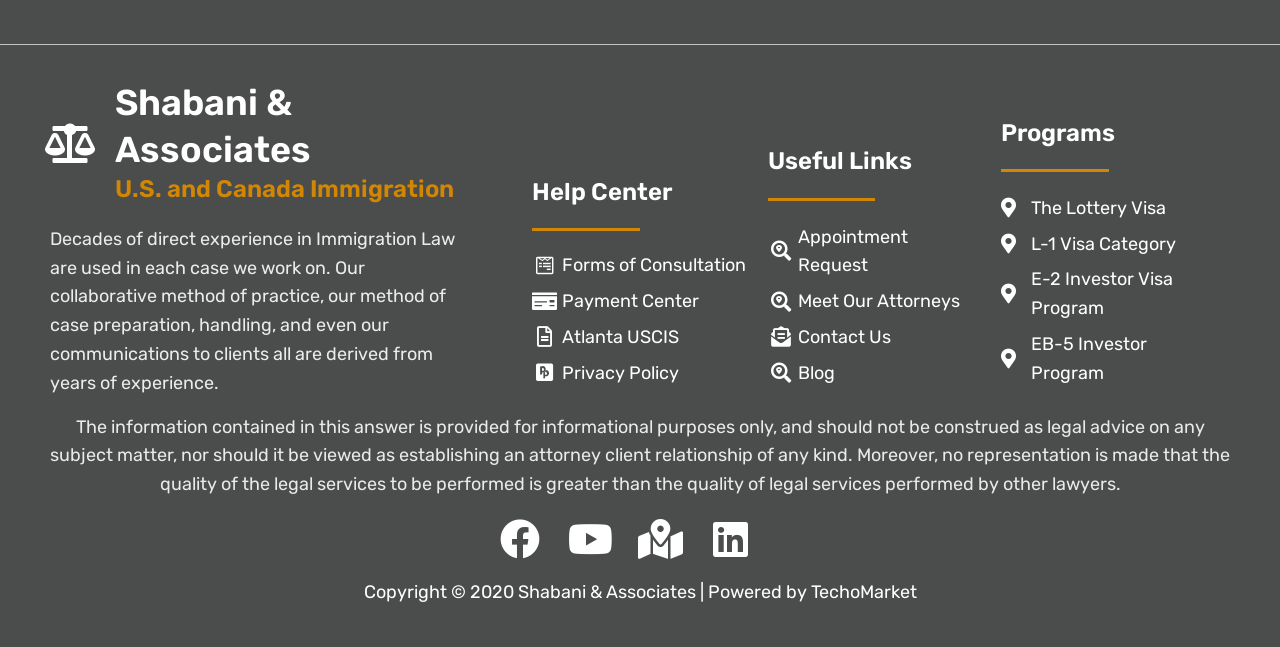What type of visas are mentioned on the webpage? From the image, respond with a single word or brief phrase.

L-1, E-2, EB-5